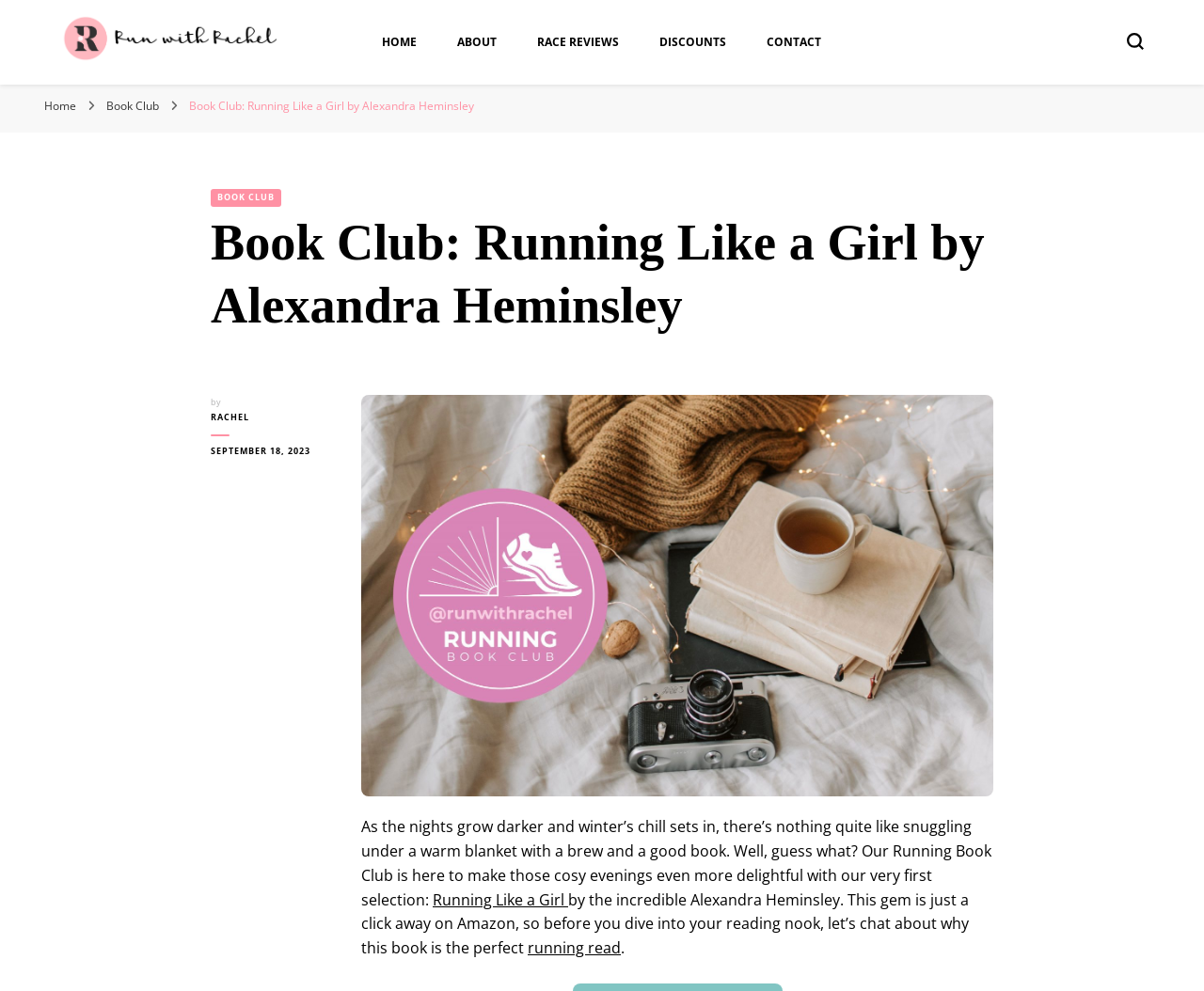Who wrote the book 'Running Like a Girl'?
Please give a detailed and elaborate answer to the question.

The author of the book can be found in the main content section of the webpage, where it says 'Book Club: Running Like a Girl by Alexandra Heminsley'.